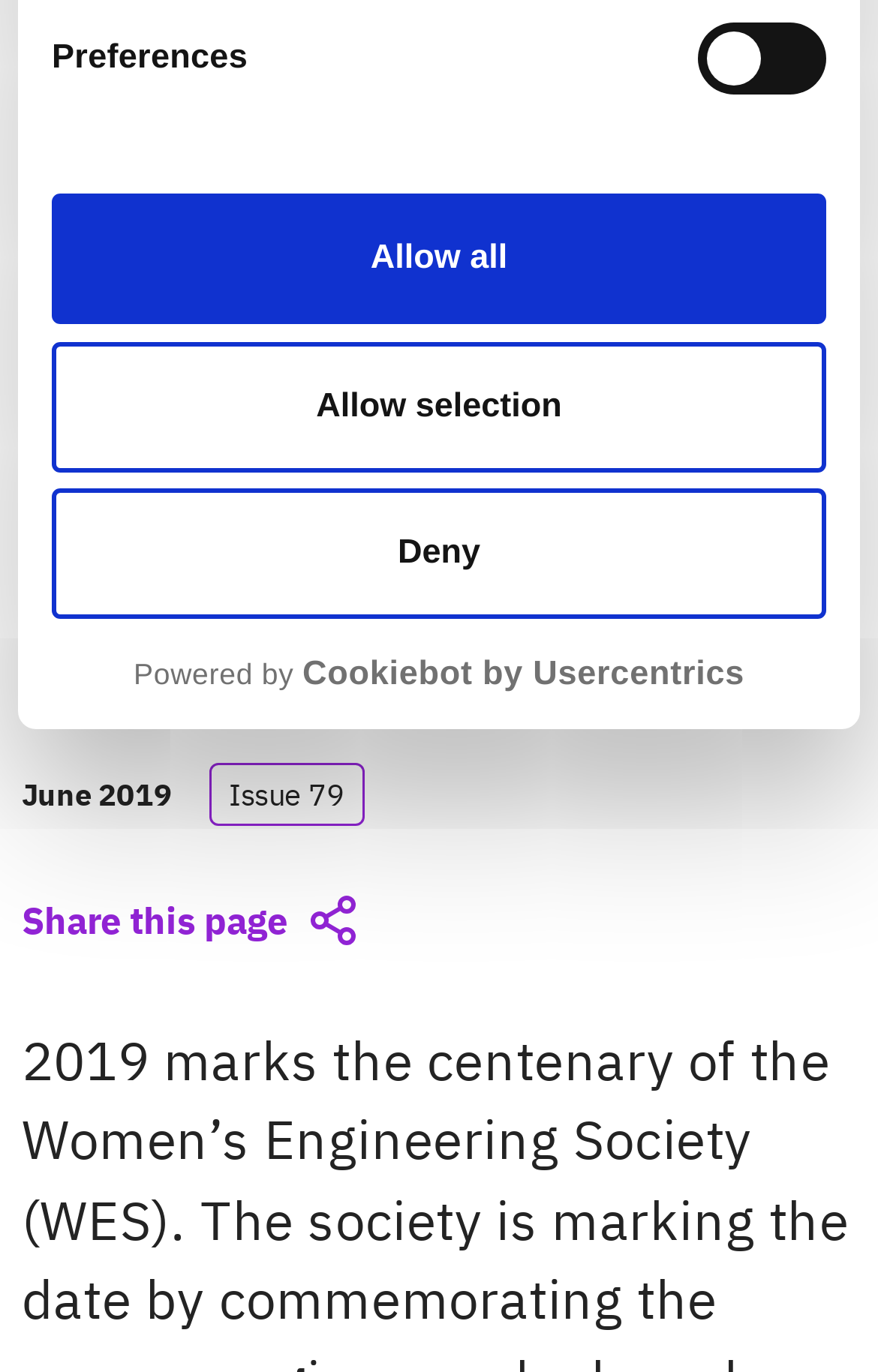Give the bounding box coordinates for this UI element: "Allow all". The coordinates should be four float numbers between 0 and 1, arranged as [left, top, right, bottom].

[0.059, 0.141, 0.941, 0.236]